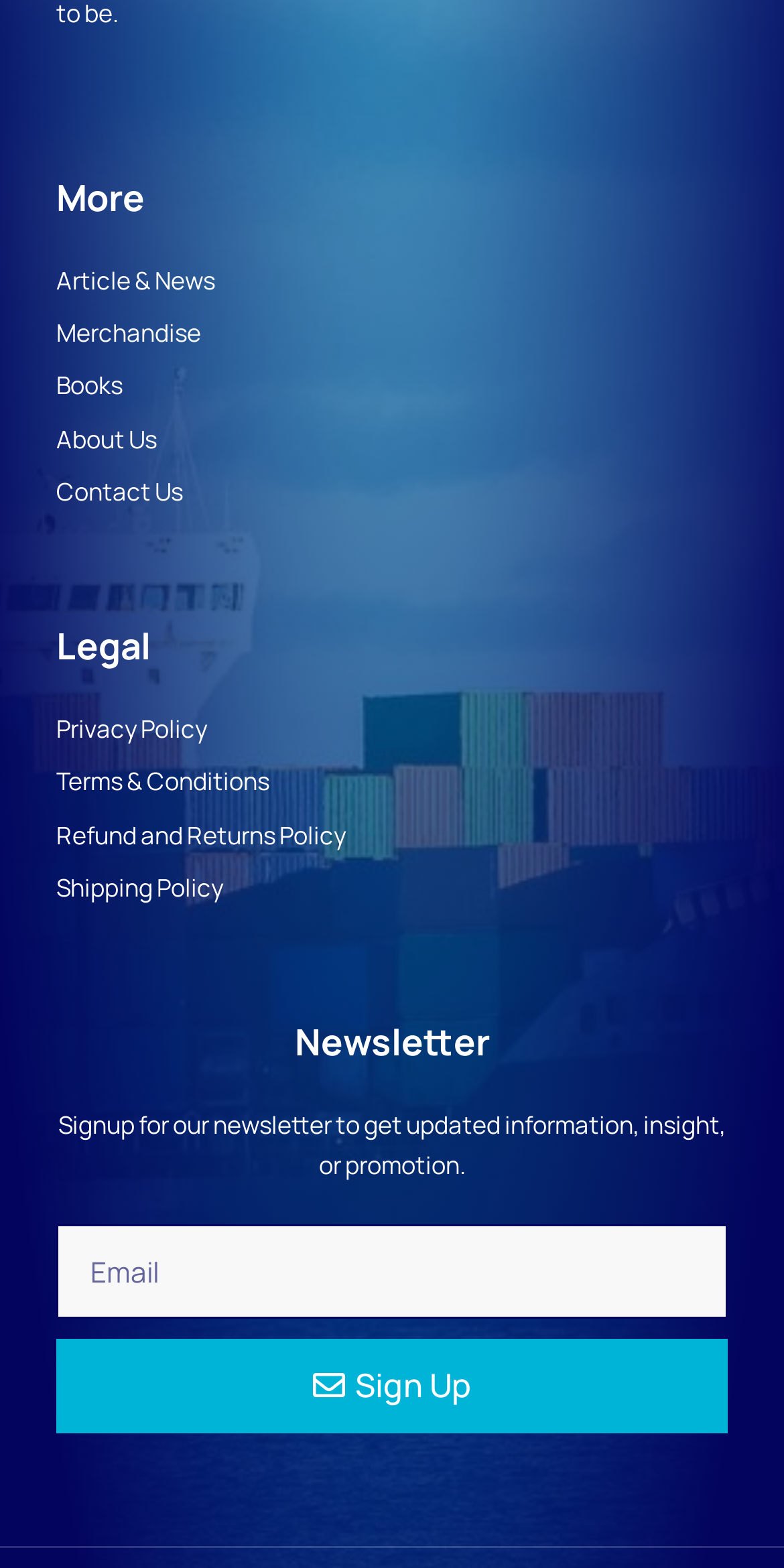Provide a brief response to the question using a single word or phrase: 
How many links are under 'Legal'?

4